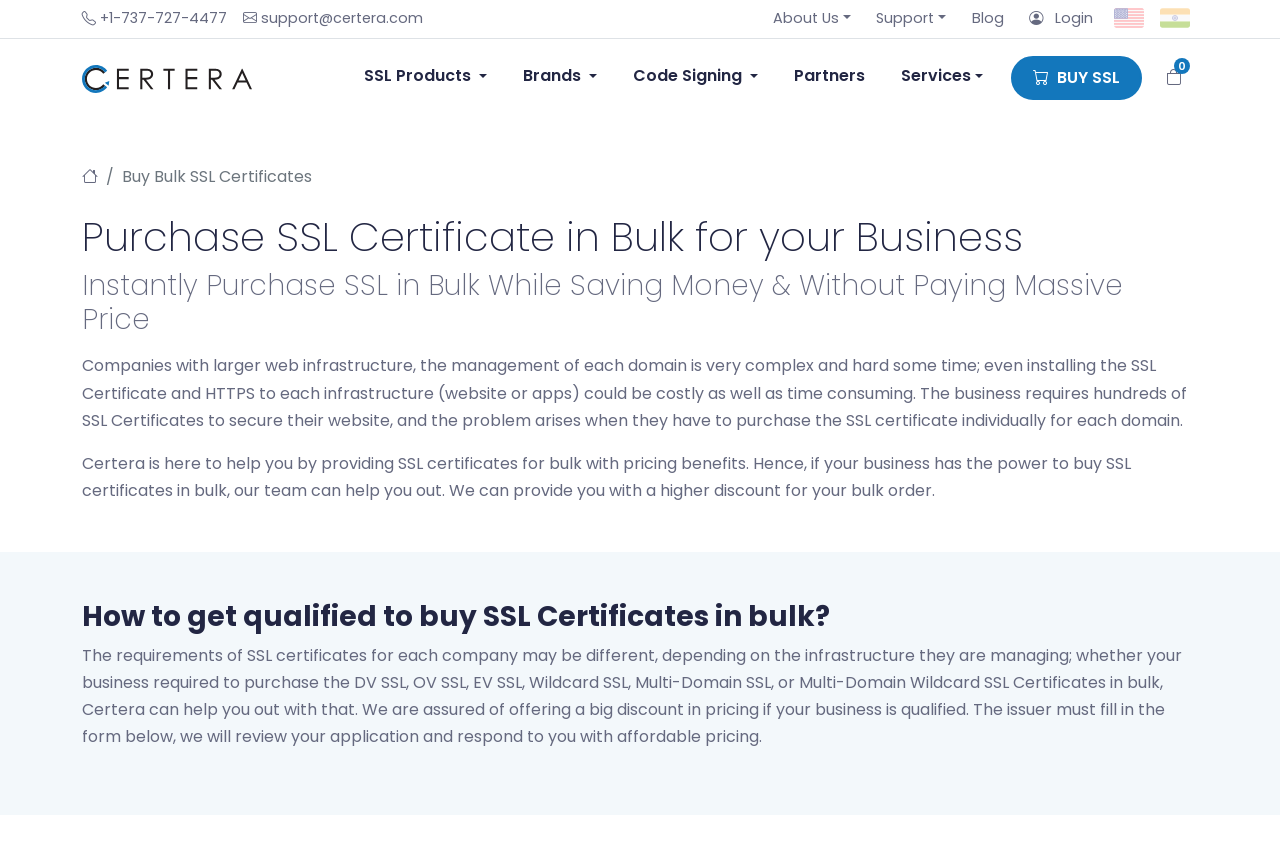Generate a thorough caption that explains the contents of the webpage.

The webpage is about purchasing SSL certificates in bulk from Certera, with a focus on discounted prices and streamlined management. At the top, there is a navigation menu with links to "About Us", "Support", "Blog", and "Login". Below this, there is a logo of Certera accompanied by a tagline "Certera SSL". 

On the left side, there is a vertical menu with buttons for "SSL Products", "Brands", "Code Signing", "Partners", and "Services". On the right side, there is a call-to-action button "BUY SSL" and a currency selector with options for USD and INR.

The main content of the page is divided into sections. The first section has a heading "Purchase SSL Certificate in Bulk for your Business" and describes the challenges of managing multiple domains and installing SSL certificates. The second section has a heading "Instantly Purchase SSL in Bulk While Saving Money & Without Paying Massive Price" and explains how Certera can help businesses purchase SSL certificates in bulk at a discounted price.

The third section has a heading "How to get qualified to buy SSL Certificates in bulk?" and outlines the requirements for businesses to purchase SSL certificates in bulk, including the types of certificates available and the application process. Throughout the page, there are several paragraphs of text that provide more information about the benefits of purchasing SSL certificates in bulk from Certera.